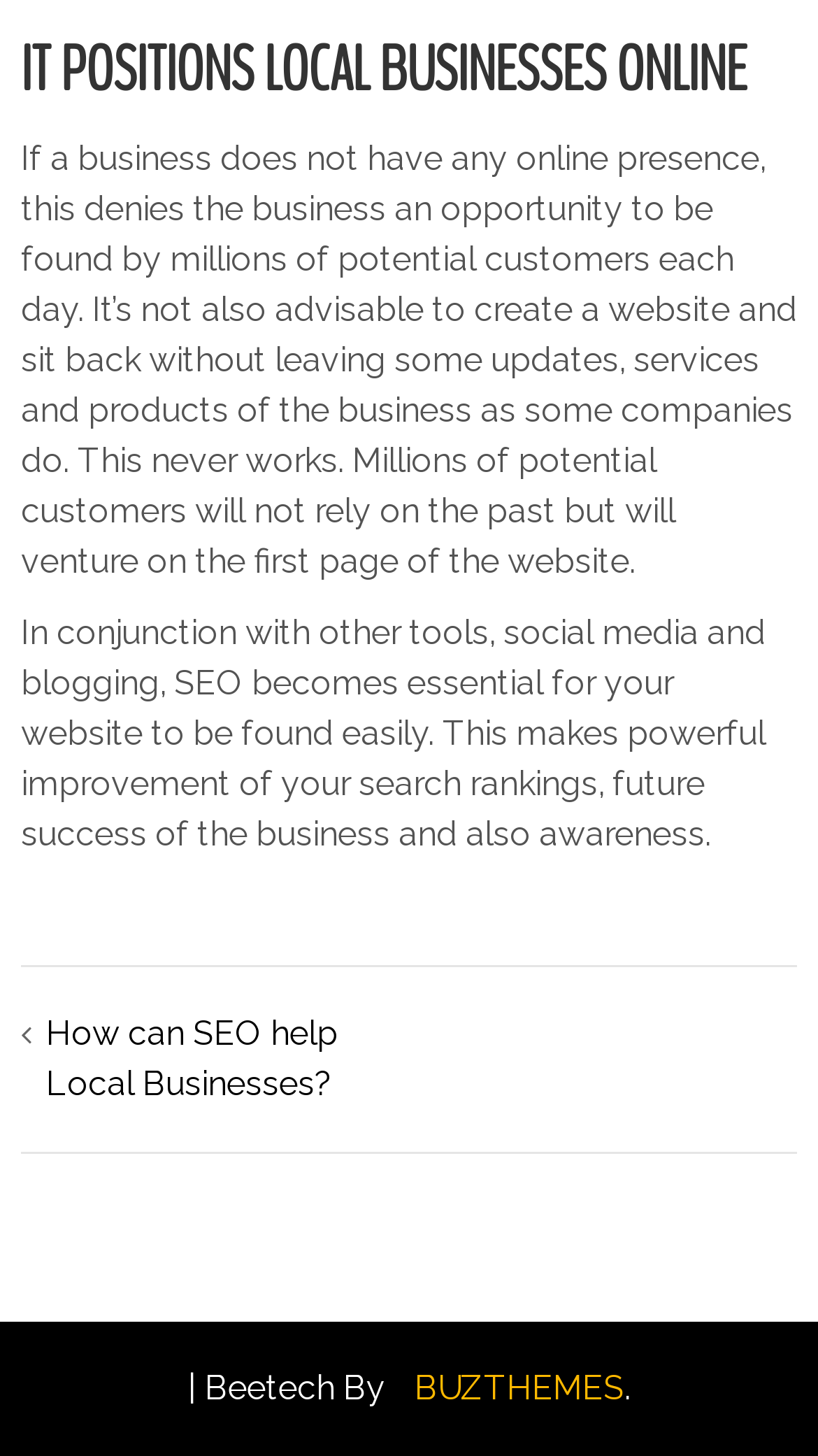Using the description: "Buzthemes", identify the bounding box of the corresponding UI element in the screenshot.

[0.506, 0.937, 0.763, 0.971]